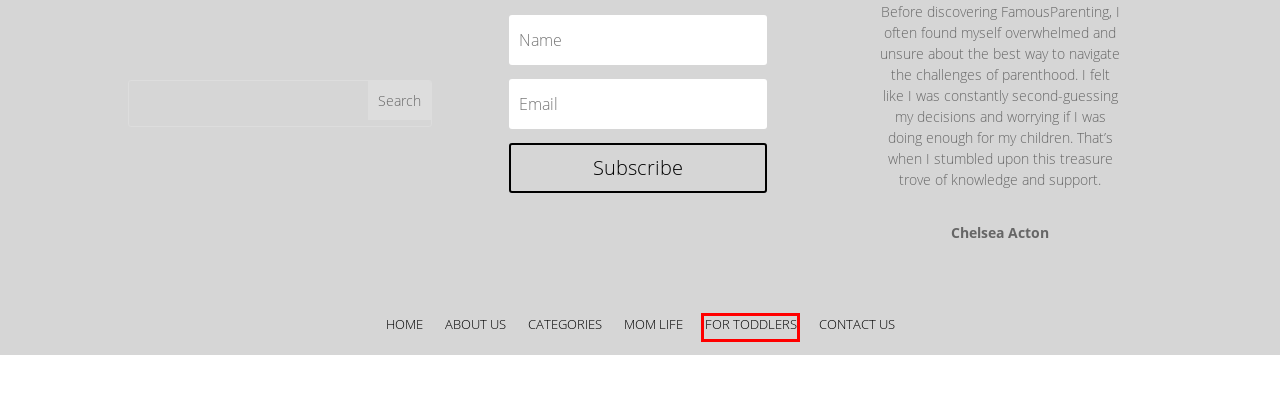Look at the given screenshot of a webpage with a red rectangle bounding box around a UI element. Pick the description that best matches the new webpage after clicking the element highlighted. The descriptions are:
A. Jessica Sommerfield, Author at Famous Parenting
B. For Toddlers Archives - Famous Parenting
C. Arizona Rehab Campus | America’s Rehab Campuses
D. National Casino in New Zealand - Famous Parenting
E. Contact Us - Famous Parenting
F. Mom Life Archives - Famous Parenting
G. Middle Ear Viral Infection: Recognizing Signs Through Sneezing and Congested Nose - Famous Parenting
H. Online games as a universal tool for making real money on the Internet

B